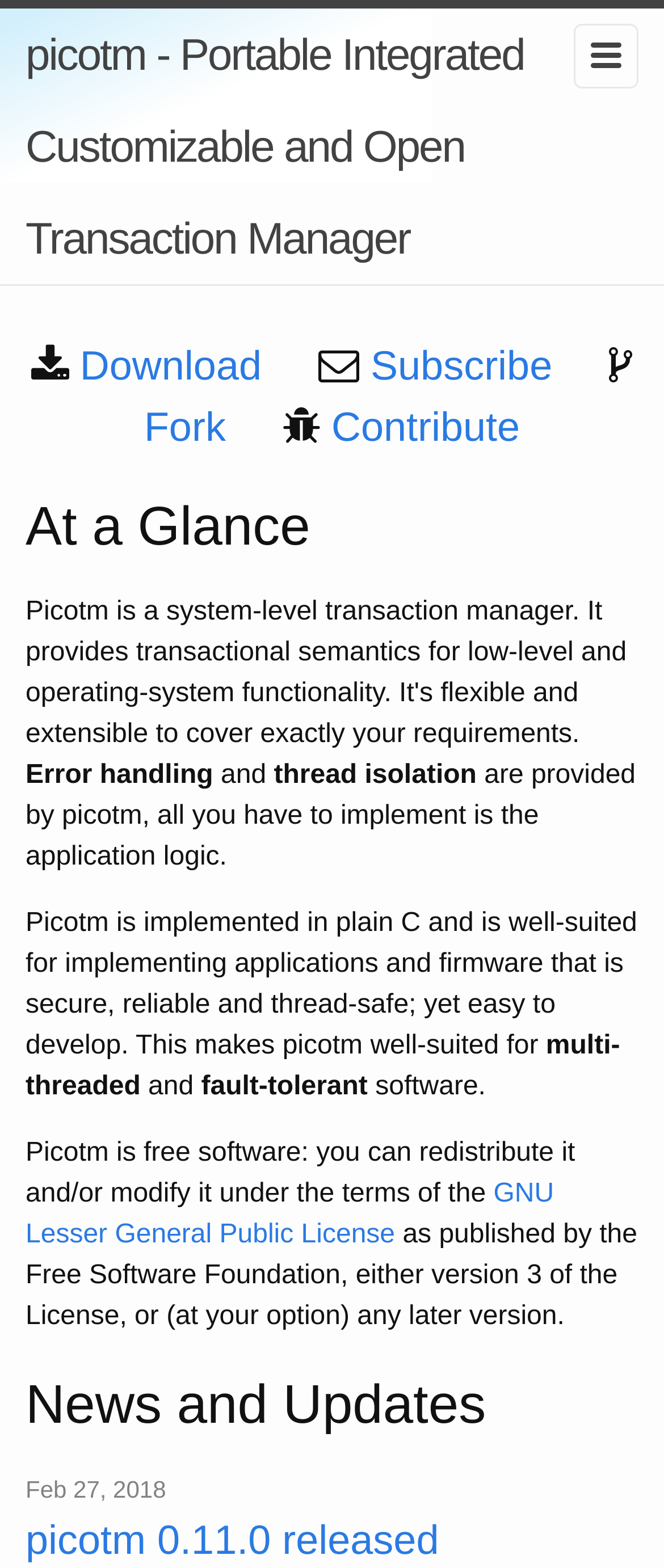What is the name of the system-level transaction manager?
Examine the image closely and answer the question with as much detail as possible.

The question is asking for the name of the system-level transaction manager, which can be found in the link element with the text 'picotm - Portable Integrated Customizable and Open Transaction Manager' at the top of the webpage.